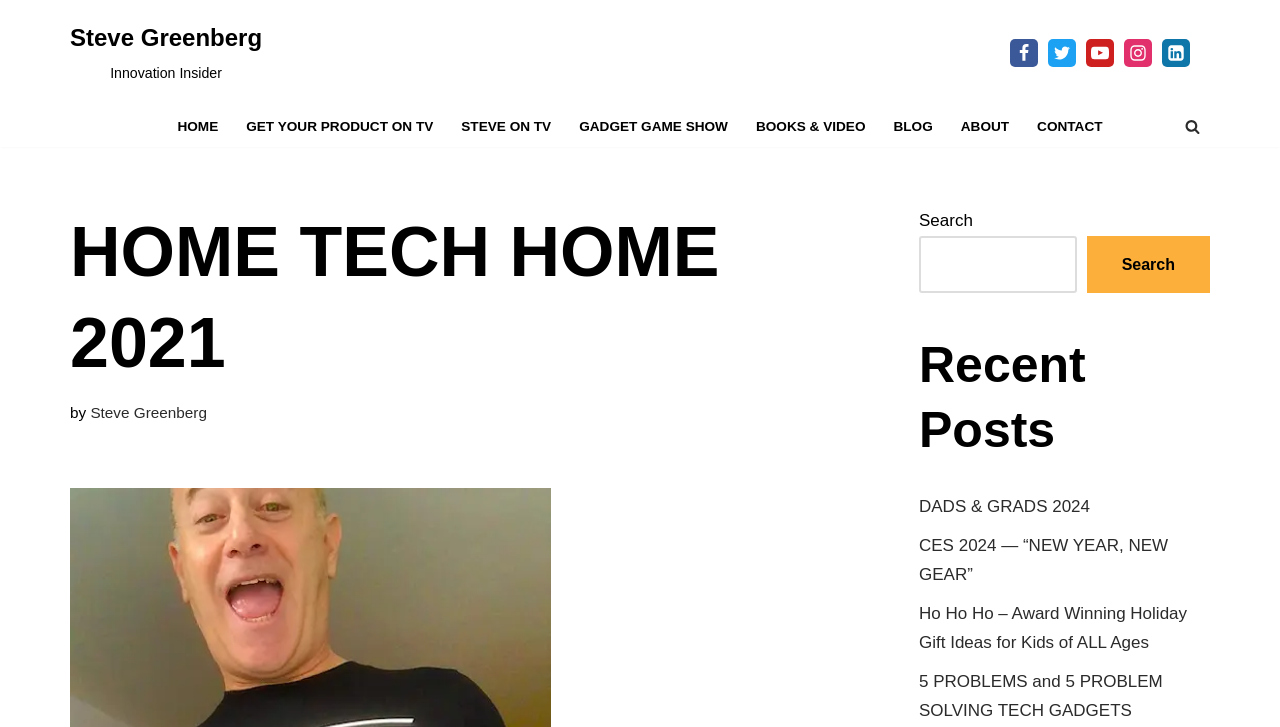Locate the bounding box coordinates of the element's region that should be clicked to carry out the following instruction: "Read the recent post 'DADS & GRADS 2024'". The coordinates need to be four float numbers between 0 and 1, i.e., [left, top, right, bottom].

[0.718, 0.684, 0.852, 0.71]